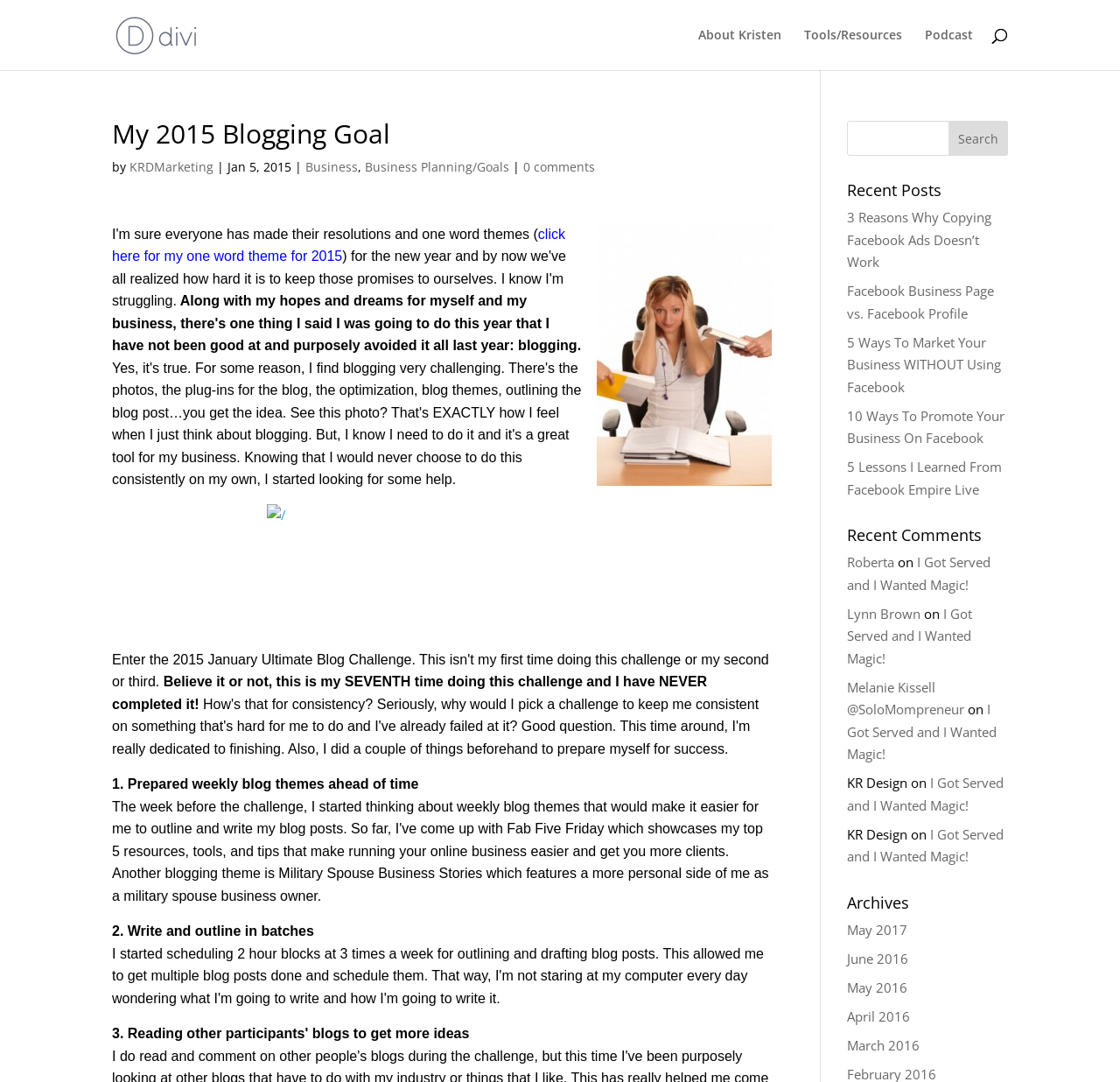Please indicate the bounding box coordinates of the element's region to be clicked to achieve the instruction: "Explore the 'Recent Posts' section". Provide the coordinates as four float numbers between 0 and 1, i.e., [left, top, right, bottom].

[0.756, 0.168, 0.9, 0.191]